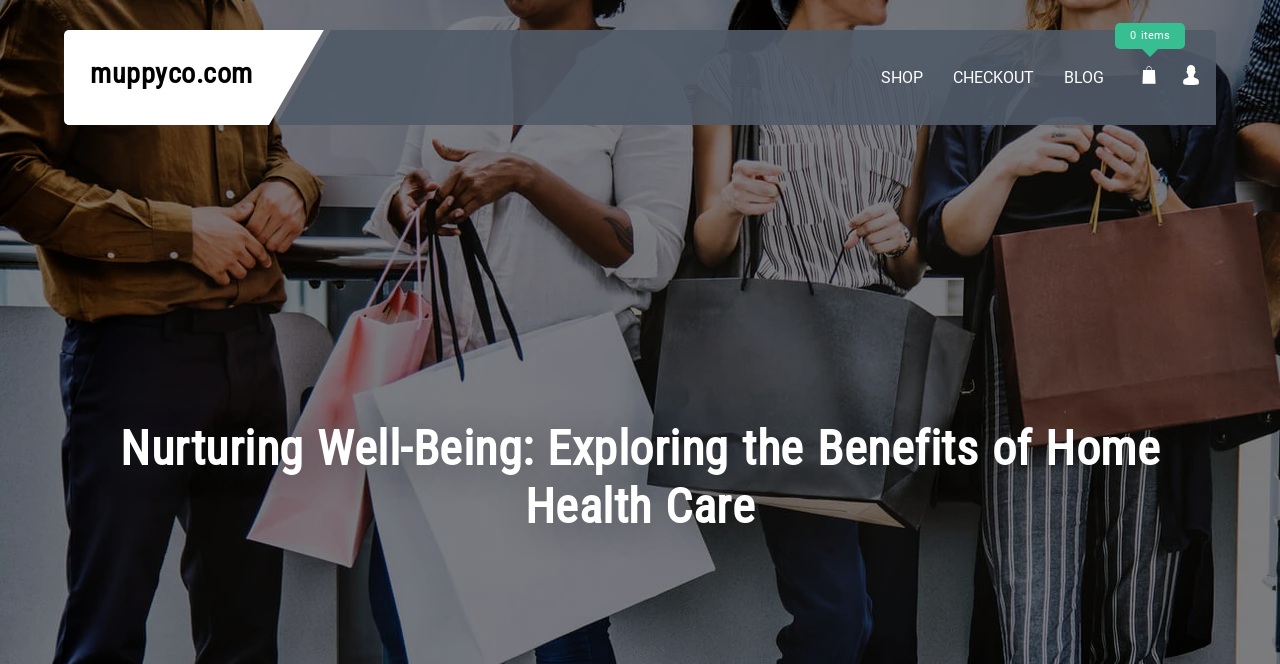Produce an extensive caption that describes everything on the webpage.

The webpage appears to be about home health care, with a focus on its benefits and importance. At the top left of the page, there is a heading that reads "muppyco.com", which is also a clickable link. To the right of this heading, there are three links: "SHOP", "CHECKOUT", and "BLOG", which are positioned in a horizontal row. 

Further to the right, there is a link that displays a shopping cart icon and the text "0 items", indicating that the user's shopping cart is currently empty. Next to this link, there is another link with a search icon.

Below the top section, there is a prominent heading that reads "Nurturing Well-Being: Exploring the Benefits of Home Health Care", which takes up a significant portion of the page. This heading is centered and appears to be the main title of the webpage.